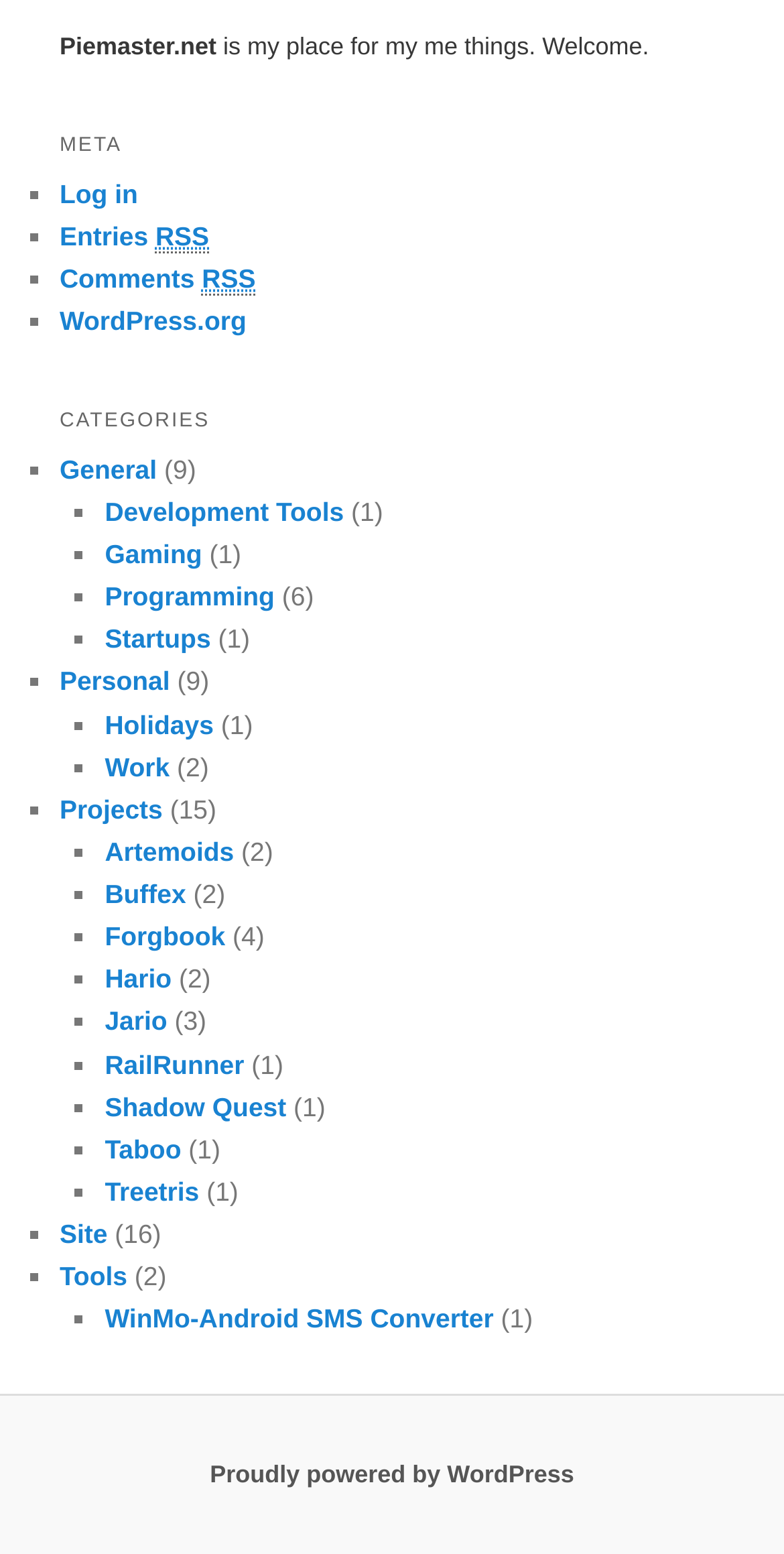Provide the bounding box coordinates of the HTML element described by the text: "WinMo-Android SMS Converter". The coordinates should be in the format [left, top, right, bottom] with values between 0 and 1.

[0.134, 0.839, 0.63, 0.858]